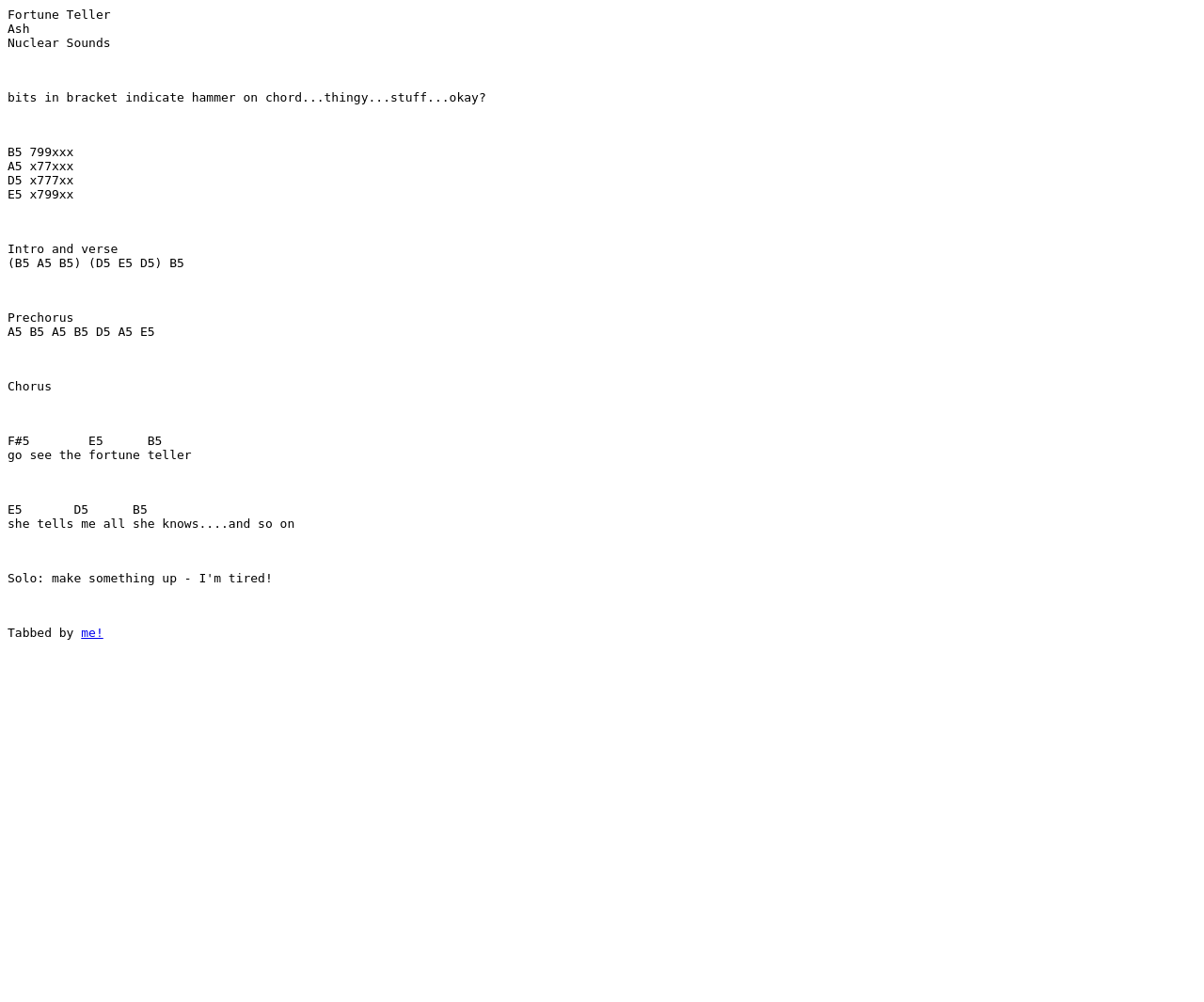How many sections are there in the song?
Please provide a comprehensive answer based on the visual information in the image.

There are four sections in the song: intro and verse, prechorus, chorus, and an unlabelled section, which can be inferred from the different StaticText elements that describe the chord progressions for each section.